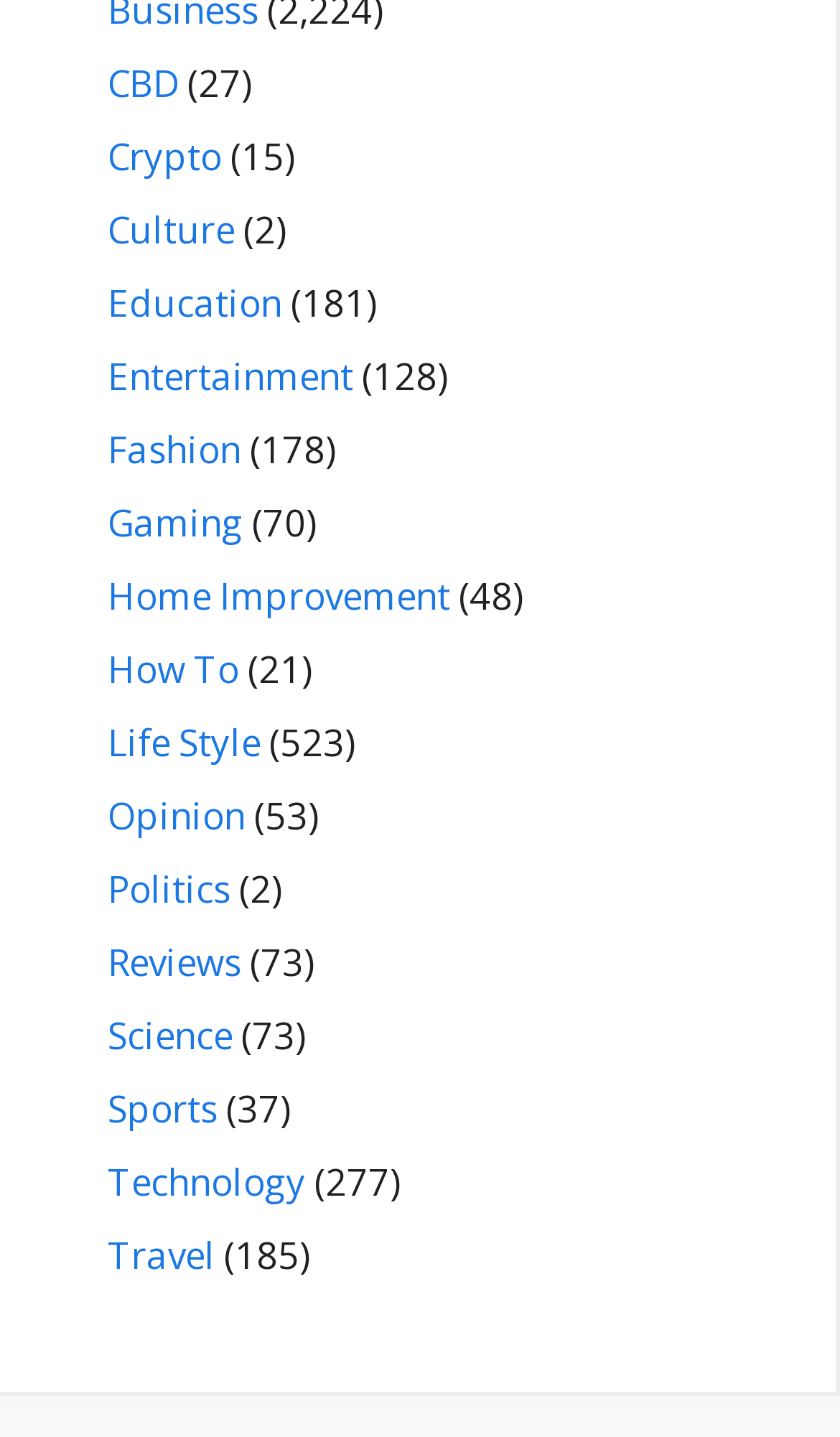Identify the bounding box coordinates necessary to click and complete the given instruction: "Explore Education".

[0.128, 0.194, 0.336, 0.228]